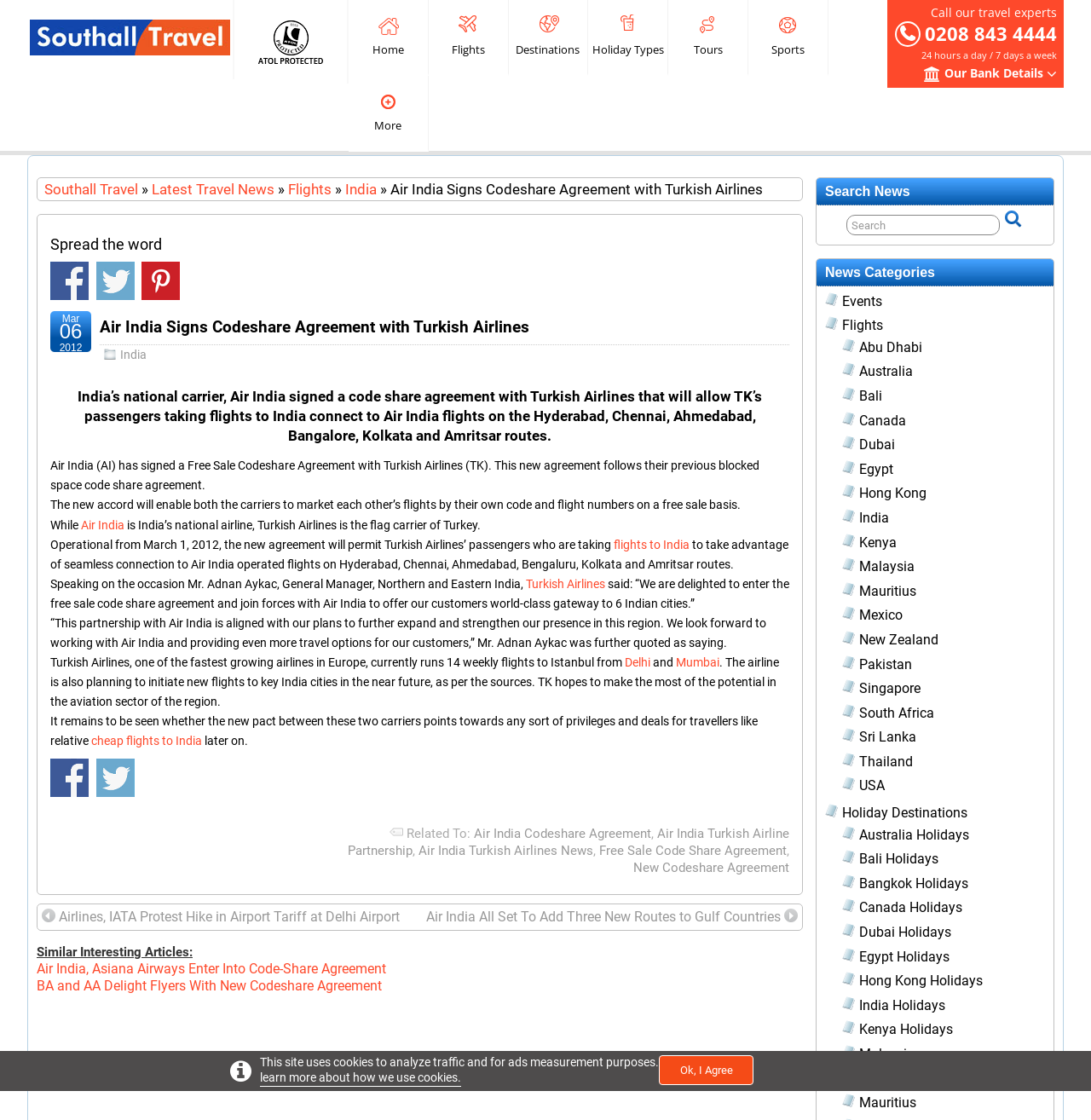Please identify the bounding box coordinates of the element I should click to complete this instruction: 'Share on Facebook'. The coordinates should be given as four float numbers between 0 and 1, like this: [left, top, right, bottom].

[0.046, 0.677, 0.081, 0.711]